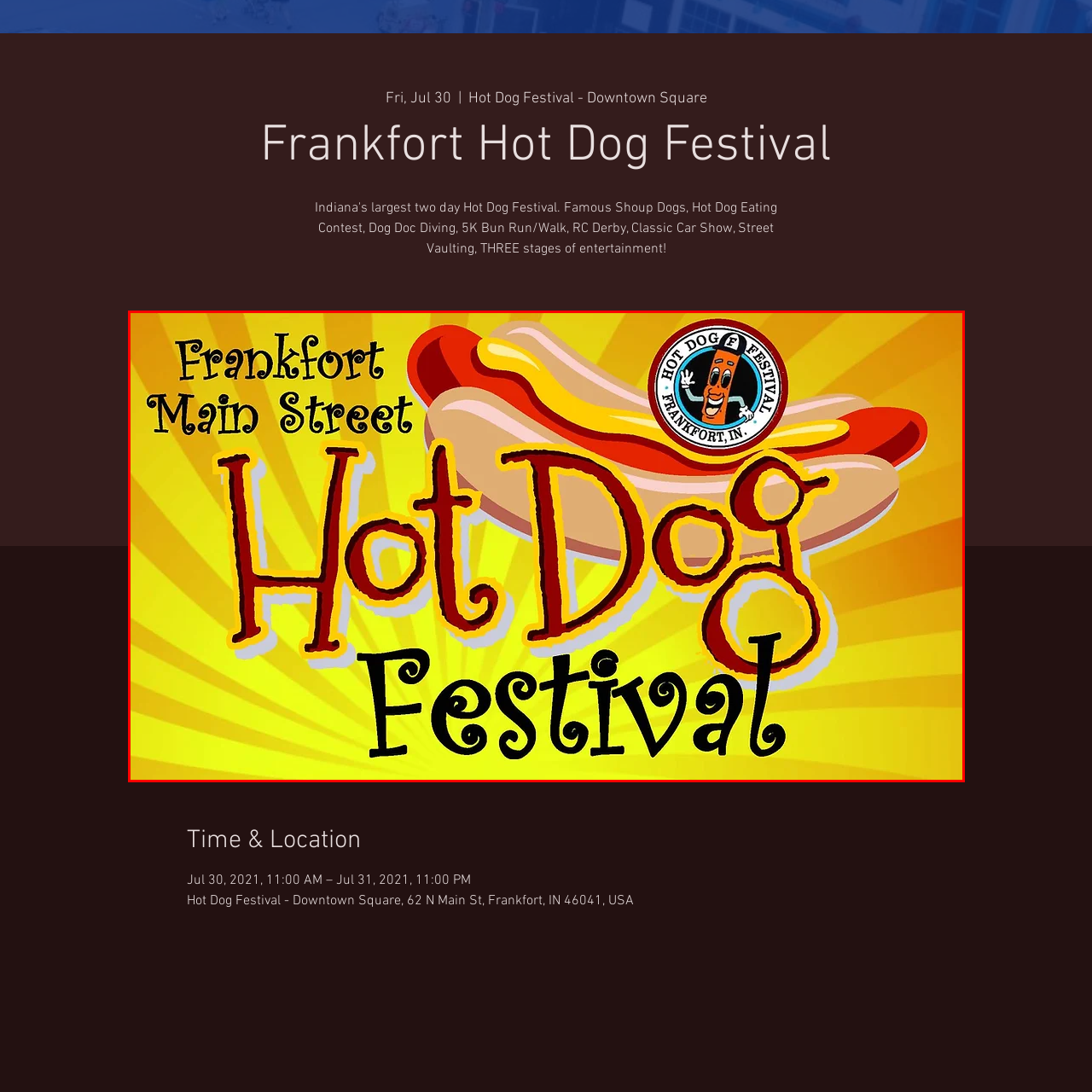Offer an in-depth description of the scene contained in the red rectangle.

The image showcases the vibrant promotional art for the "Hot Dog Festival" held in Frankfort, Indiana. Prominently featured is the playful text "Hot Dog Festival," designed in bold, colorful lettering that captures the festive spirit of the event. Above the main title, the words "Frankfort Main Street" are displayed, hinting at the festival's location. 

The background is a warm burst of yellow rays, evoking a sense of joy and celebration, while a whimsical hot dog graphic, accented with condiments, enhances the theme. In the upper center, a cheerful logo with a smiling hot dog character adds a fun, inviting touch, creating an atmosphere perfect for a family-friendly event. This image encapsulates the lively and delicious experience that attendees can expect at the festival.